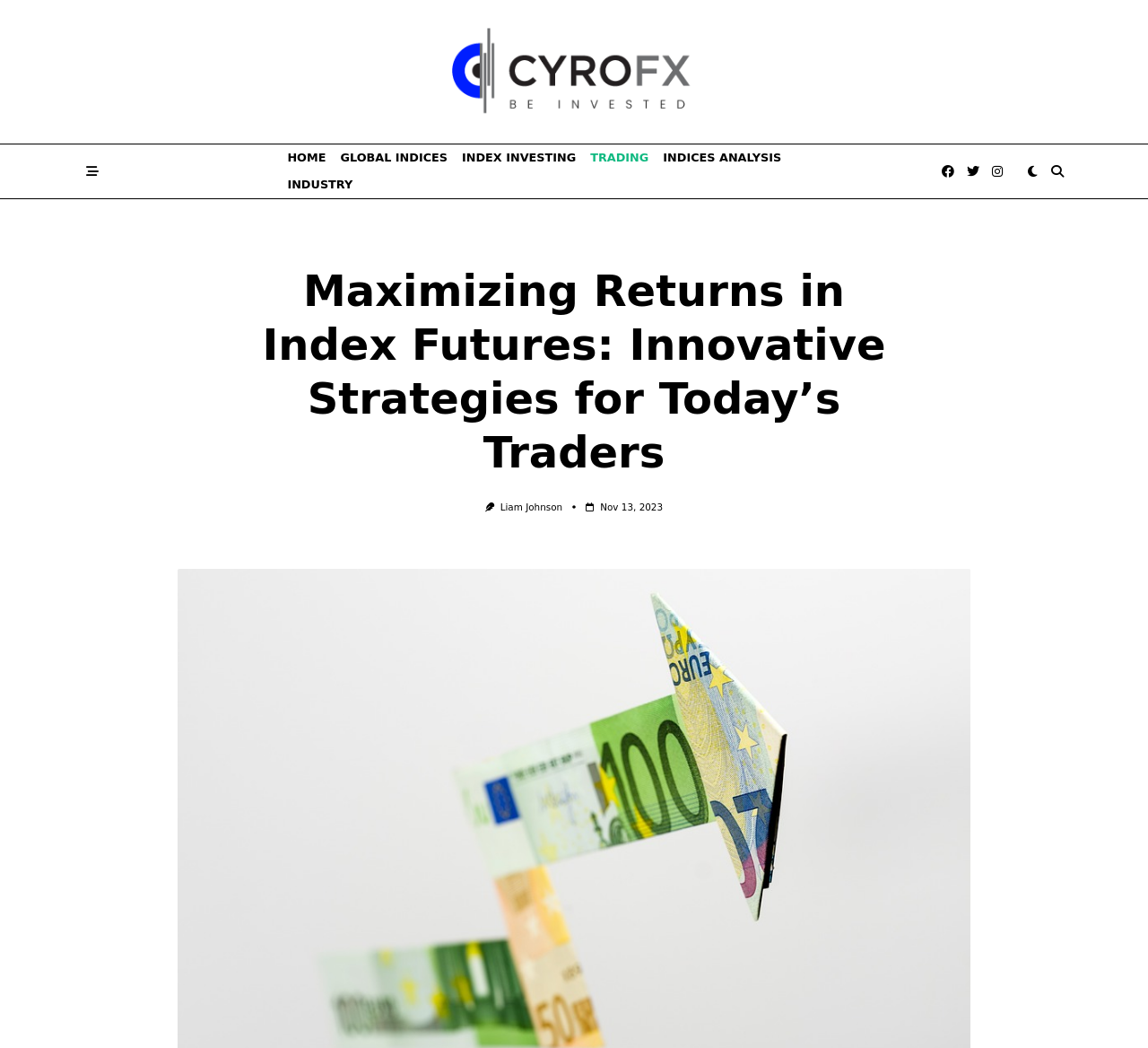How many navigation links are there?
Answer the question with a detailed explanation, including all necessary information.

I counted the number of links in the navigation menu, which are 'HOME', 'GLOBAL INDICES', 'INDEX INVESTING', 'TRADING', and 'INDICES ANALYSIS'. There are 5 links in total.